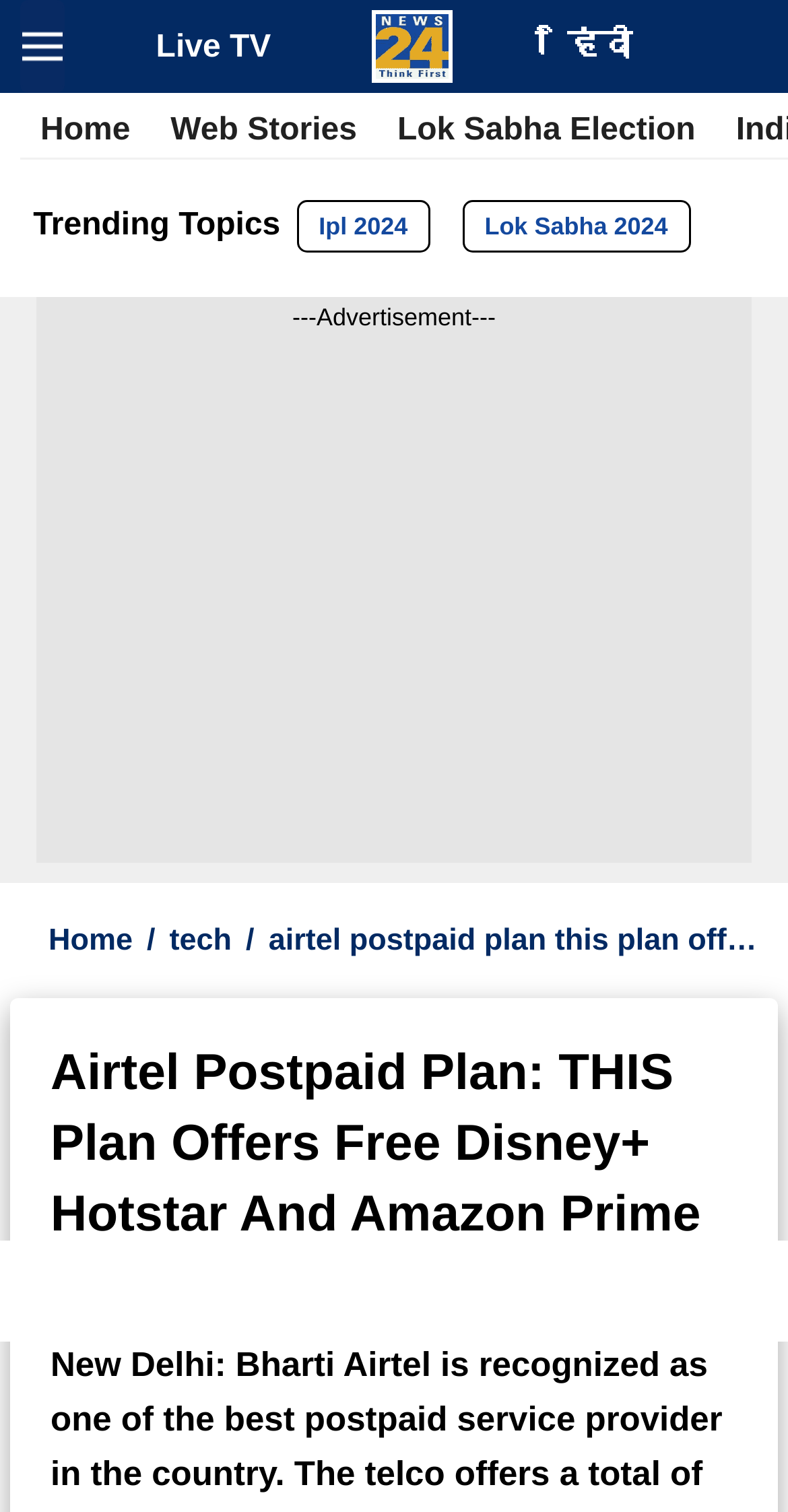Provide your answer in a single word or phrase: 
What is the plan mentioned in the main content?

Airtel Postpaid Plan